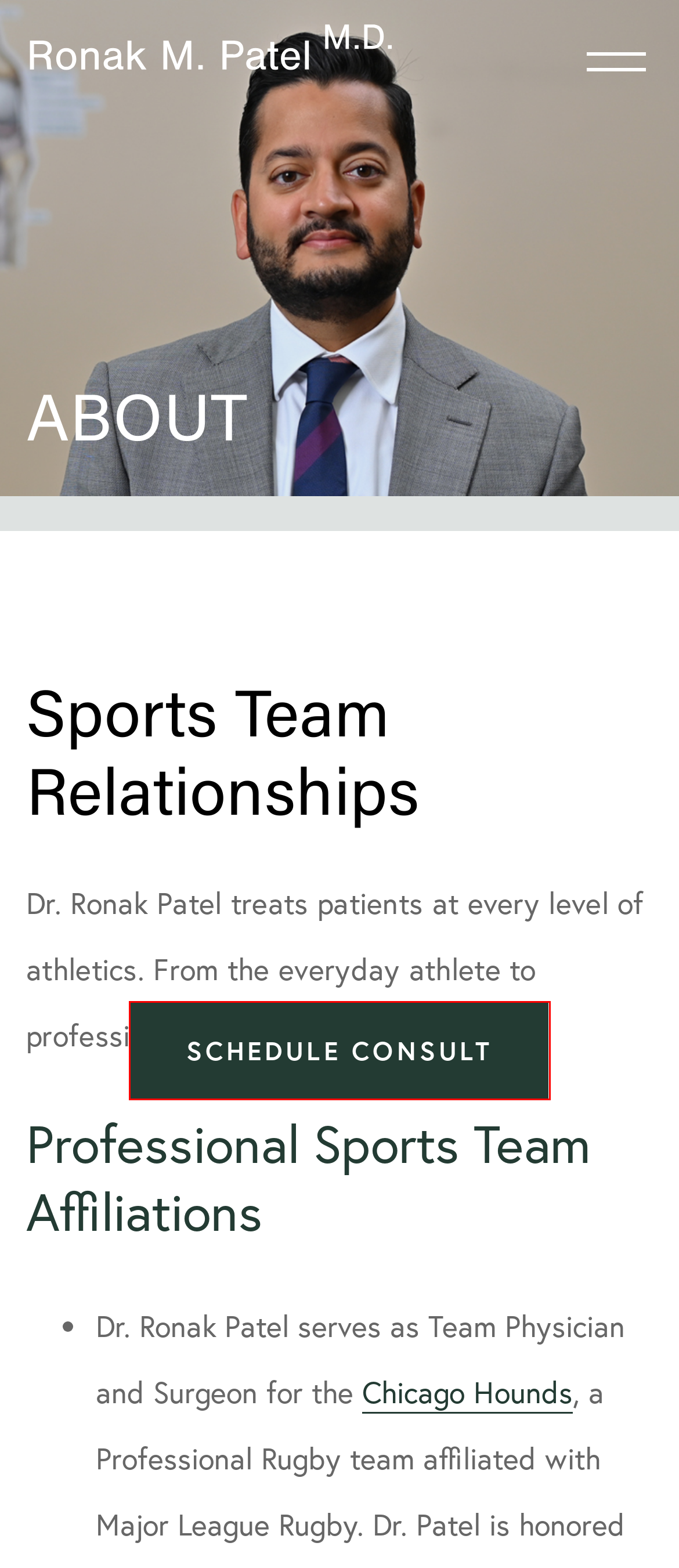Look at the screenshot of a webpage with a red bounding box and select the webpage description that best corresponds to the new page after clicking the element in the red box. Here are the options:
A. Orthopaedic Physical Therapy Protocols Downers Grove, IL | Dr. Ronak Patel
B. Schedule an Orthopaedic Appointment | Dr. Ronak Patel
C. Useful Orthopaedic Resources Downers Grove, IL | Dr. Ronak Patel
D. Illinois and Indiana's Best Orthopaedic Surgeon | Dr. Ronak Patel
E. Orthopaedic Surgery Staff Downers Grove, IL | Dr. Ronak Patel
F. Shoulder Surgeon Downers Grove, IL | Dr. Ronak Patel
G. Leading Orthopaedic Surgeon Dr. Ronak Patel Downers Grove, IL | Dr. Ronak Patel
H. Orthopaedic Work-Related Injuries Downers Grove, IL | Dr. Ronak Patel

B